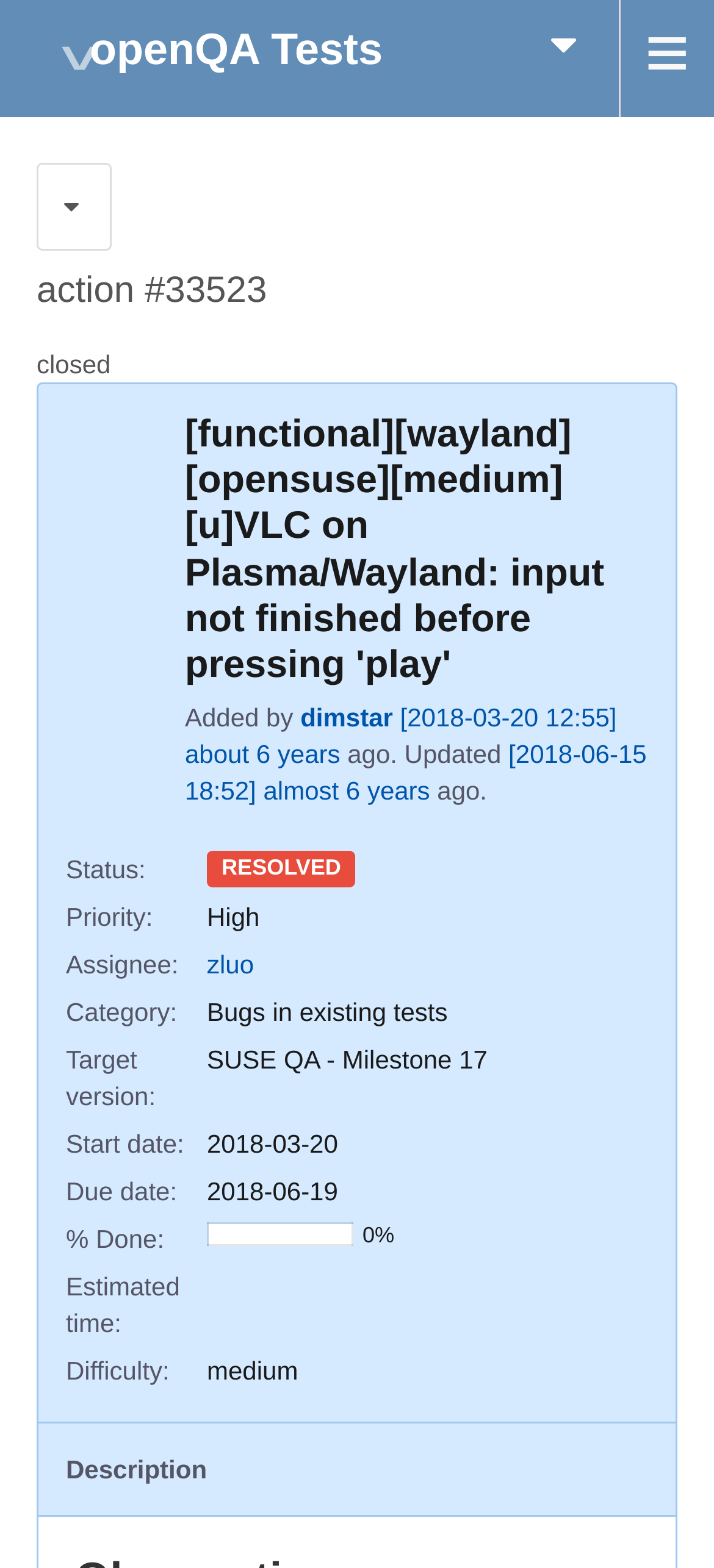Who is the assignee of action #33523?
Based on the screenshot, provide a one-word or short-phrase response.

zluo